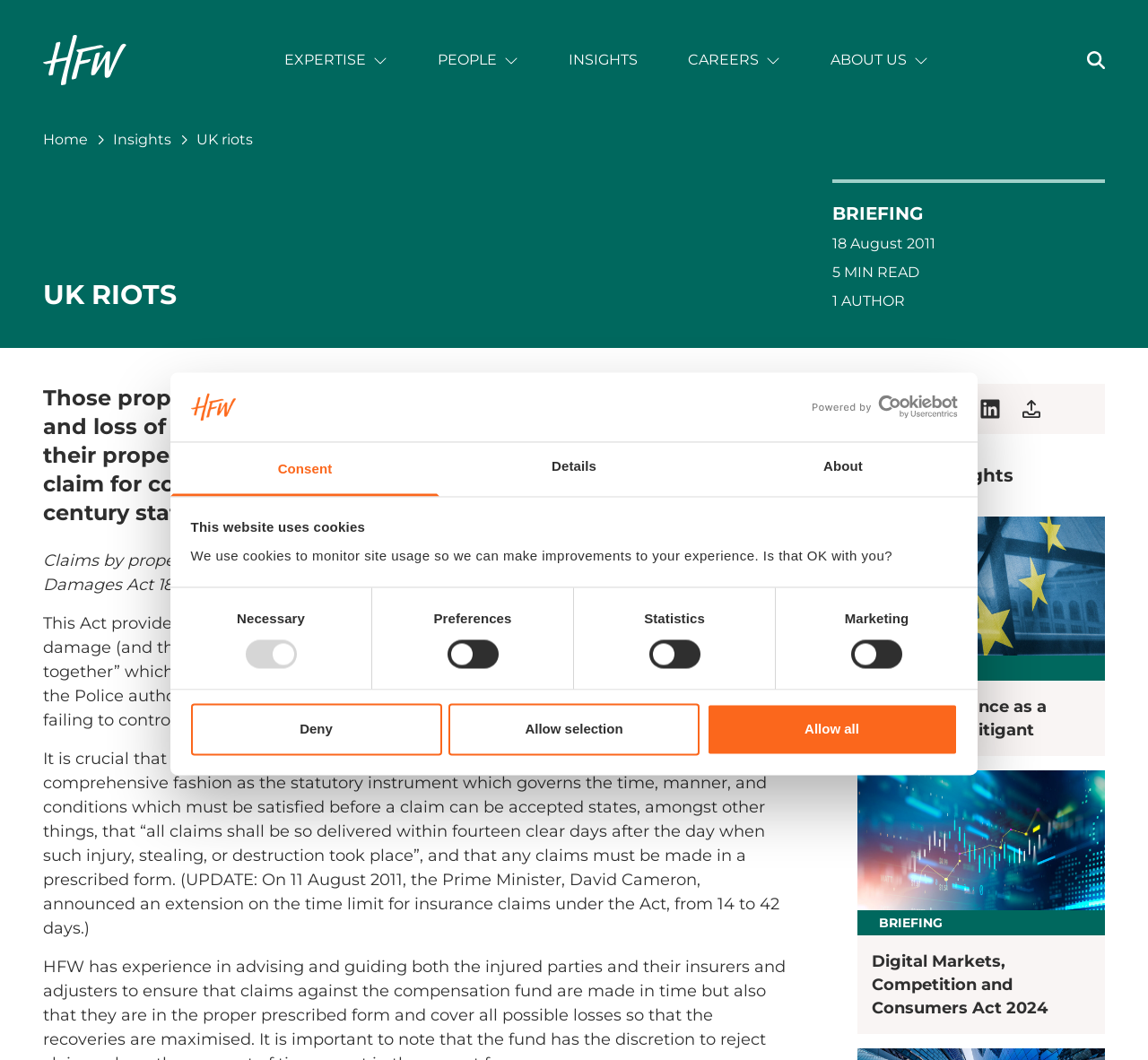Provide the bounding box coordinates for the area that should be clicked to complete the instruction: "Click the 'Home Link Logo'".

[0.038, 0.0, 0.11, 0.113]